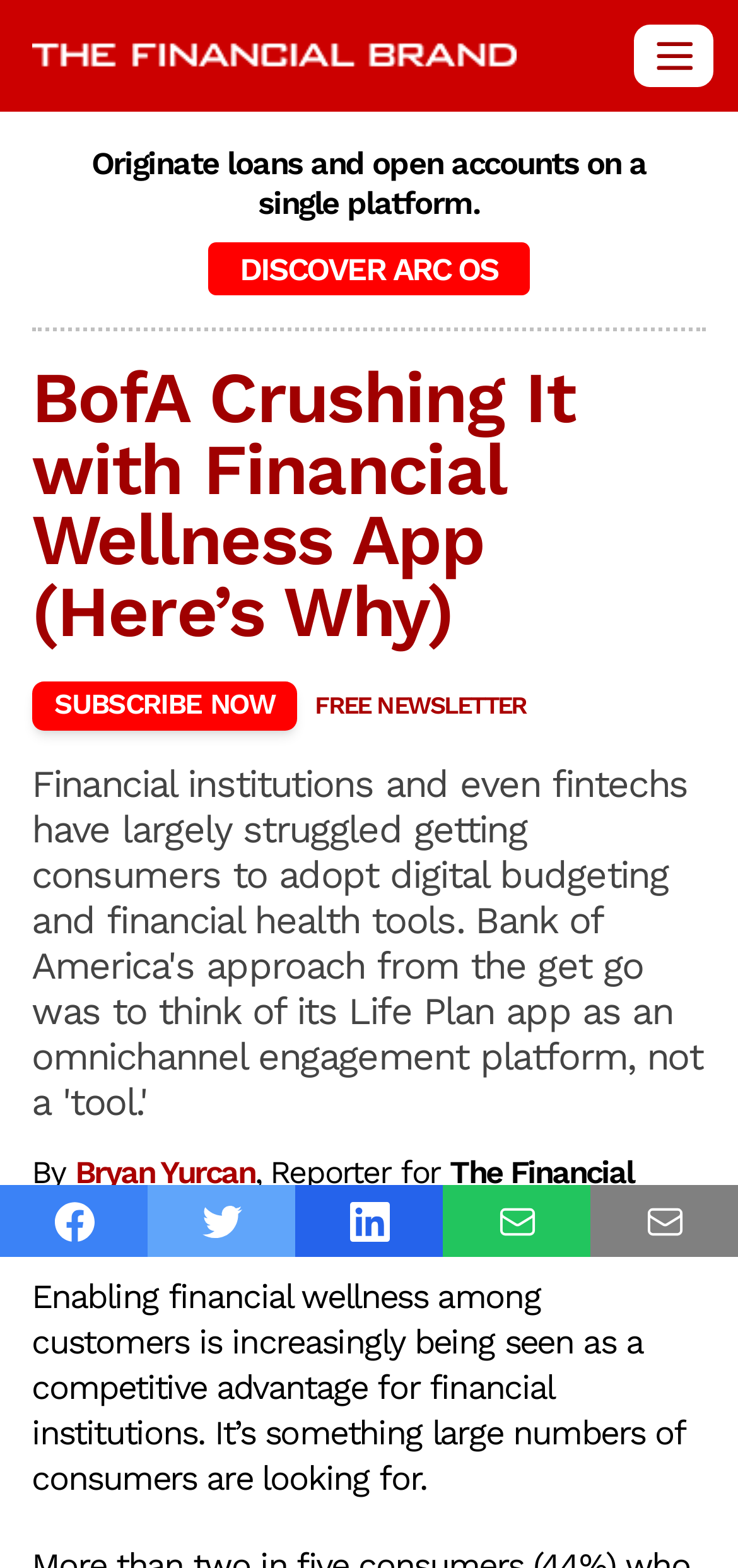Describe all the visual and textual components of the webpage comprehensively.

This webpage is about Bank of America's success in creating a financial wellness app that appeals to Millennials and Gen Z. At the top, there is a link to "The Financial Brand" and an image to the right of it. Below this, there is a section with a complementary role, containing a static text that describes the app's capabilities, such as originating loans and opening accounts on a single platform. 

To the right of this text, there is a link to "DISCOVER ARC OS". Above this link, there is a header with the title "BofA Crushing It with Financial Wellness App (Here’s Why)". Below the title, there is a link to "SUBSCRIBE NOW" with a "FREE" label and a "NEWSLETTER" label to its right. 

Further down, there is a section with the author's information, including the name "Bryan Yurcan" and the title "Reporter for The Financial Brand". Below this, there are five social media links, each with a small image, aligned horizontally. 

The main content of the webpage starts below these social media links, with a static text that discusses the importance of financial wellness for financial institutions and how it is seen as a competitive advantage.